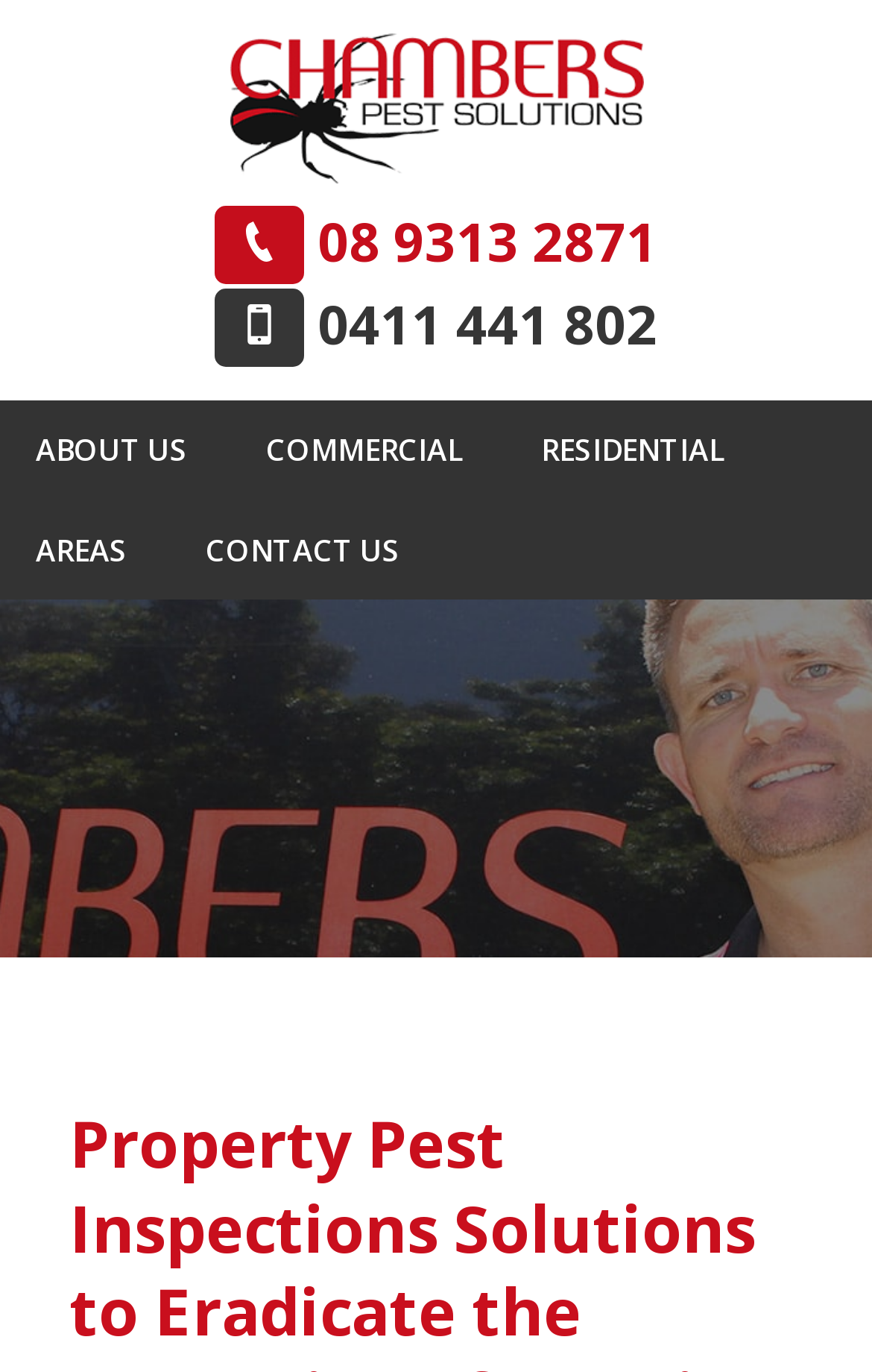Generate a comprehensive description of the webpage content.

The webpage appears to be related to property pest inspections and termite control services. At the top of the page, there is a logo of "Chambers Pest Control" accompanied by a link with the same name. Below the logo, there are three phone numbers listed, each with a small icon beside it.

The main navigation menu is located in the middle of the page, with five links: "ABOUT US", "COMMERCIAL", "RESIDENTIAL", "AREAS", and "CONTACT US". These links are arranged horizontally, with "ABOUT US" on the left and "CONTACT US" on the right.

The meta description suggests that the webpage is warning users about the risks of investing in termite-prone plots and offering a certified report of infestation from a pest controller. This information is not explicitly displayed on the webpage, but it provides context to the services offered by Chambers Pest Control.